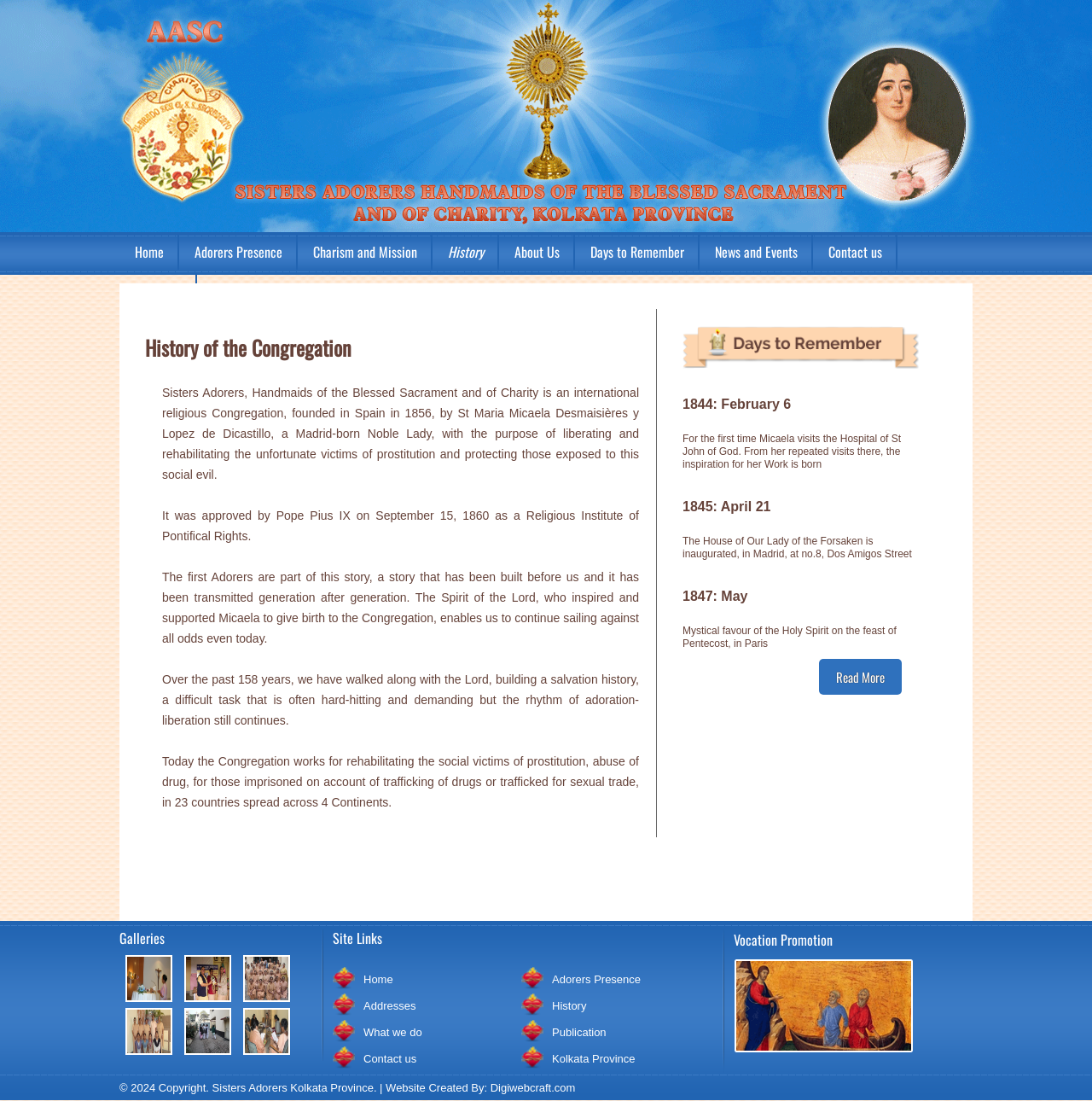Given the element description Days to Remember, identify the bounding box coordinates for the UI element on the webpage screenshot. The format should be (top-left x, top-left y, bottom-right x, bottom-right y), with values between 0 and 1.

[0.527, 0.211, 0.641, 0.247]